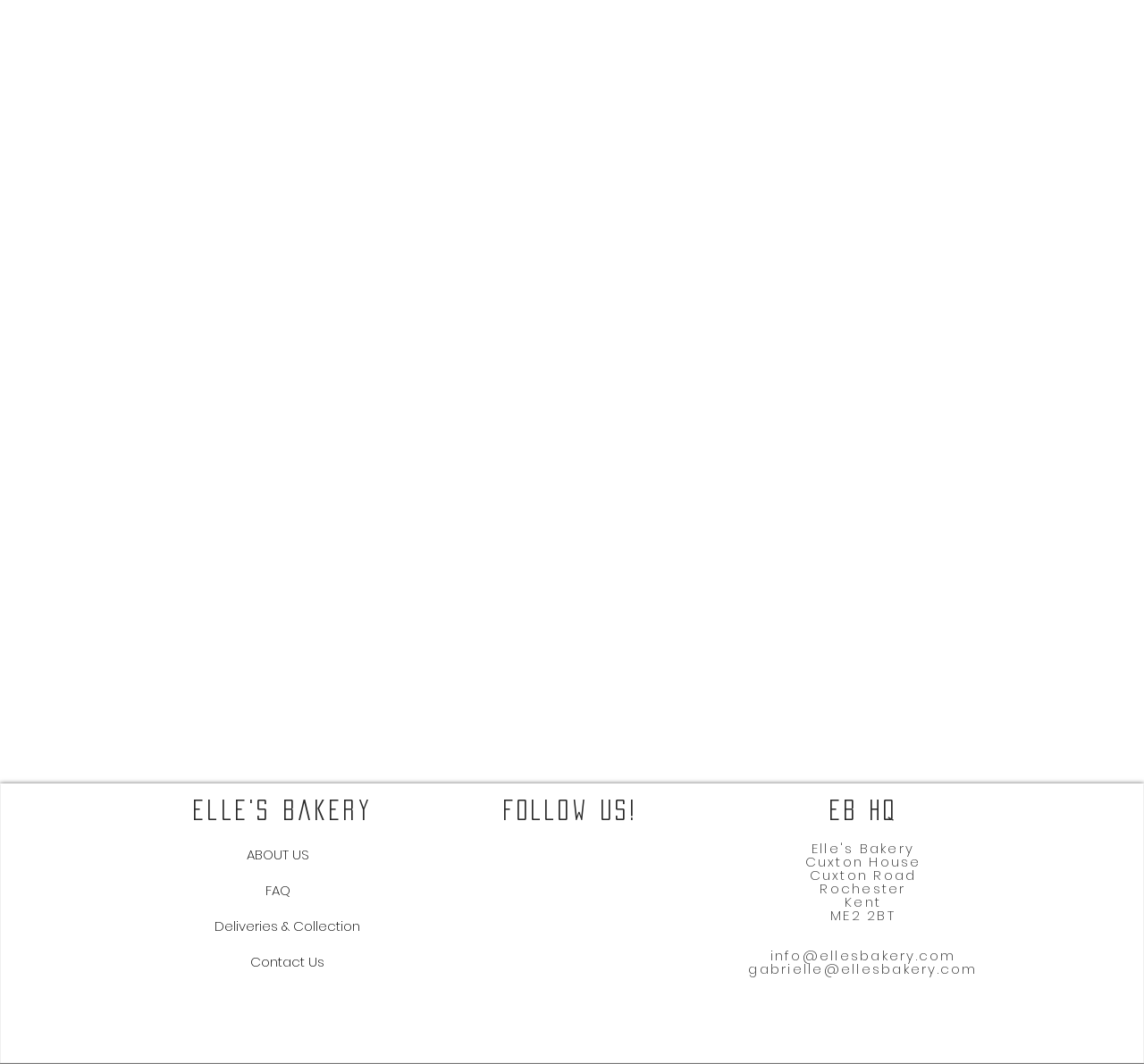Find the bounding box coordinates for the area you need to click to carry out the instruction: "Follow us on Instagram". The coordinates should be four float numbers between 0 and 1, indicated as [left, top, right, bottom].

[0.446, 0.786, 0.477, 0.819]